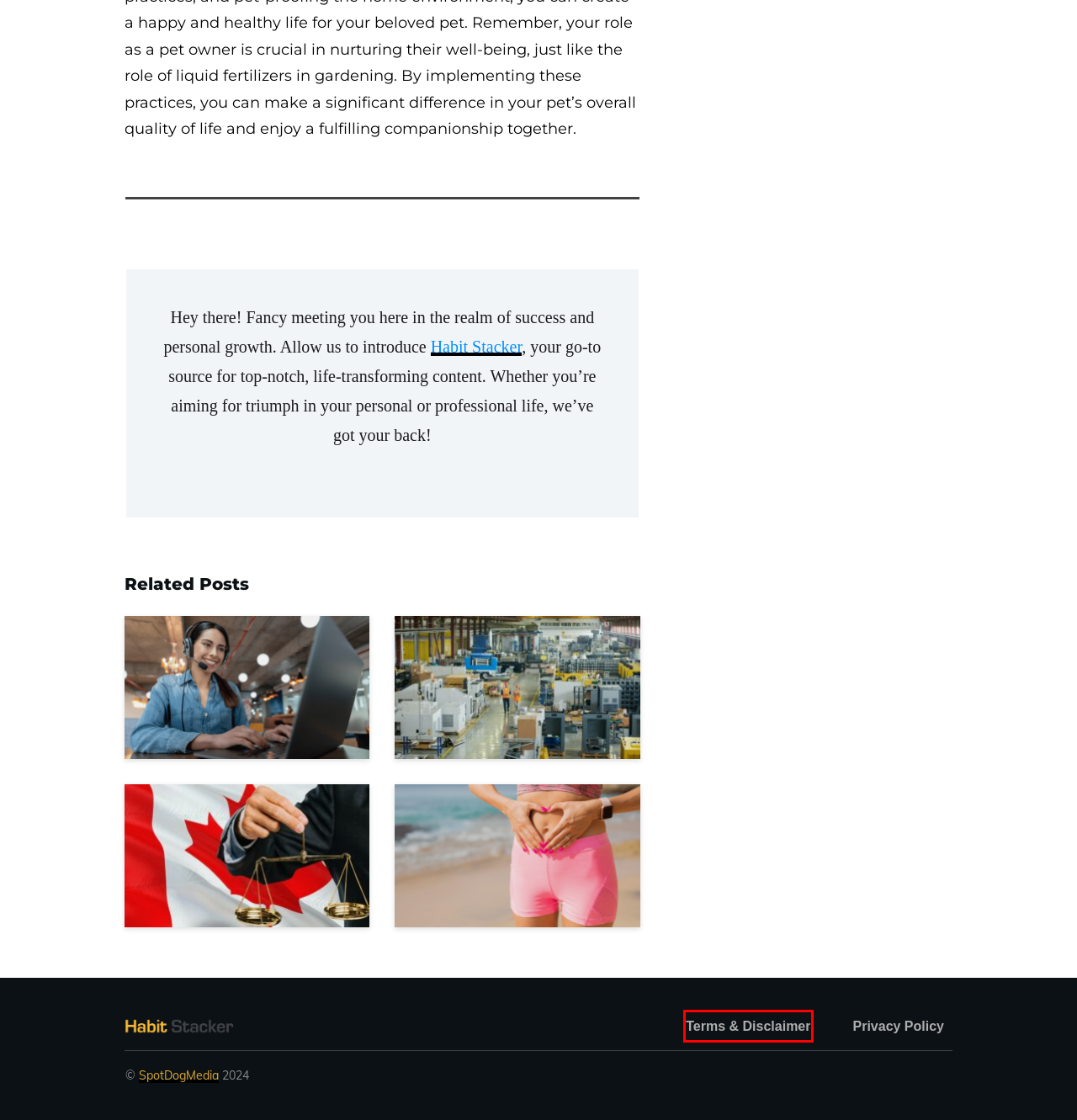You are provided with a screenshot of a webpage that has a red bounding box highlighting a UI element. Choose the most accurate webpage description that matches the new webpage after clicking the highlighted element. Here are your choices:
A. Privacy Policy - Spot Dog Media
B. 5 Common Lean Manufacturing Mistakes To Avoid
C. What Are Canadian Criminal Rehabilitation Lawyers?
D. Digestive Enzymes vs. Probiotics: Understanding the Contrast - Habit Stacker
E. Breaking Boundaries: How Offshore Real Estate Virtual Assistants Redefine Efficiency - Habit Stacker
F. Terms & Disclaimer - Spot Dog Media
G. How to Socialize Your Dog or Puppy
H. Habit Stacker: Building Successful Habits One Day At A Time

F